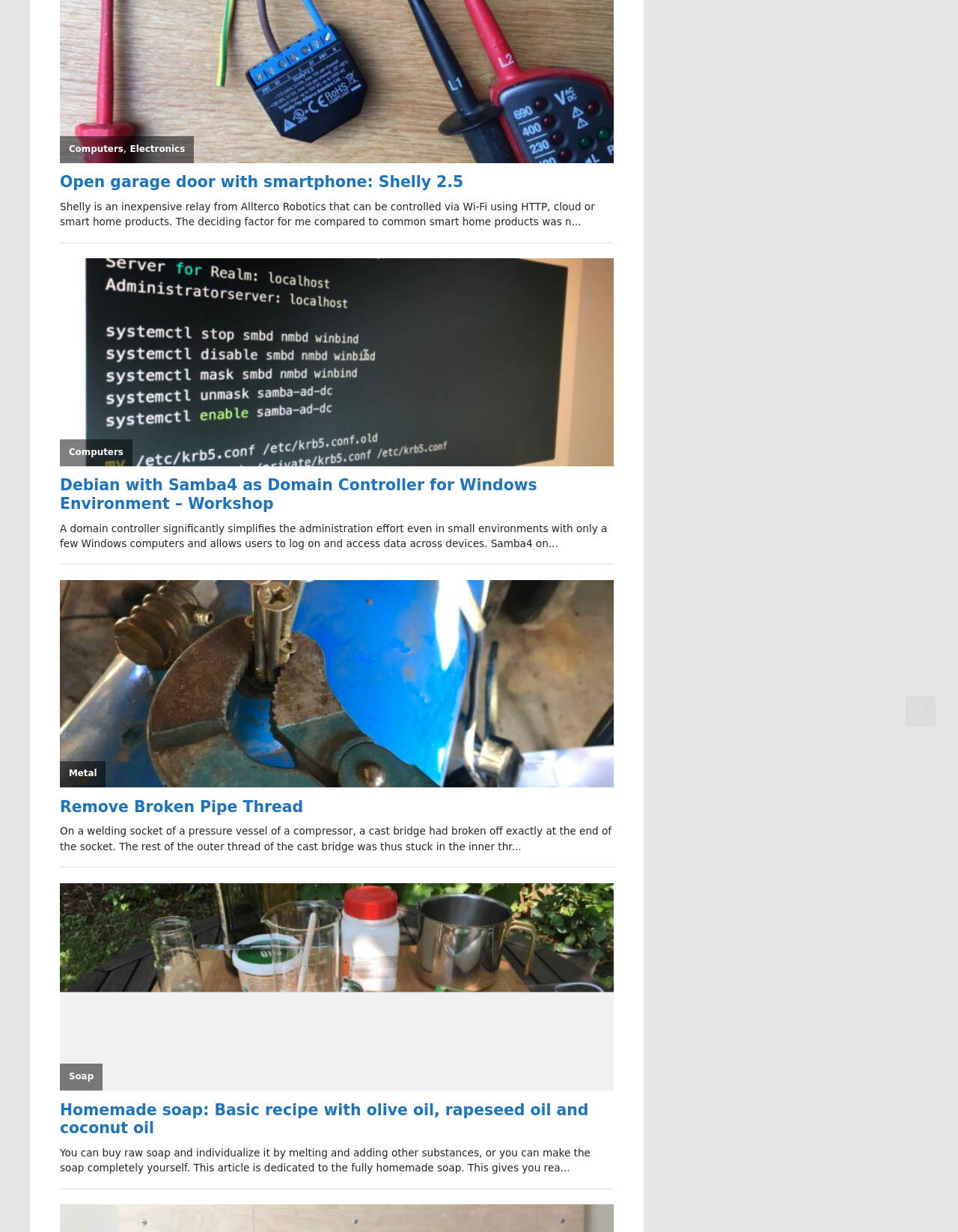What is the purpose of a domain controller?
Based on the screenshot, give a detailed explanation to answer the question.

As mentioned in the text, a domain controller significantly simplifies the administration effort even in small environments with only a few Windows computers and allows users to log on and access data across devices.